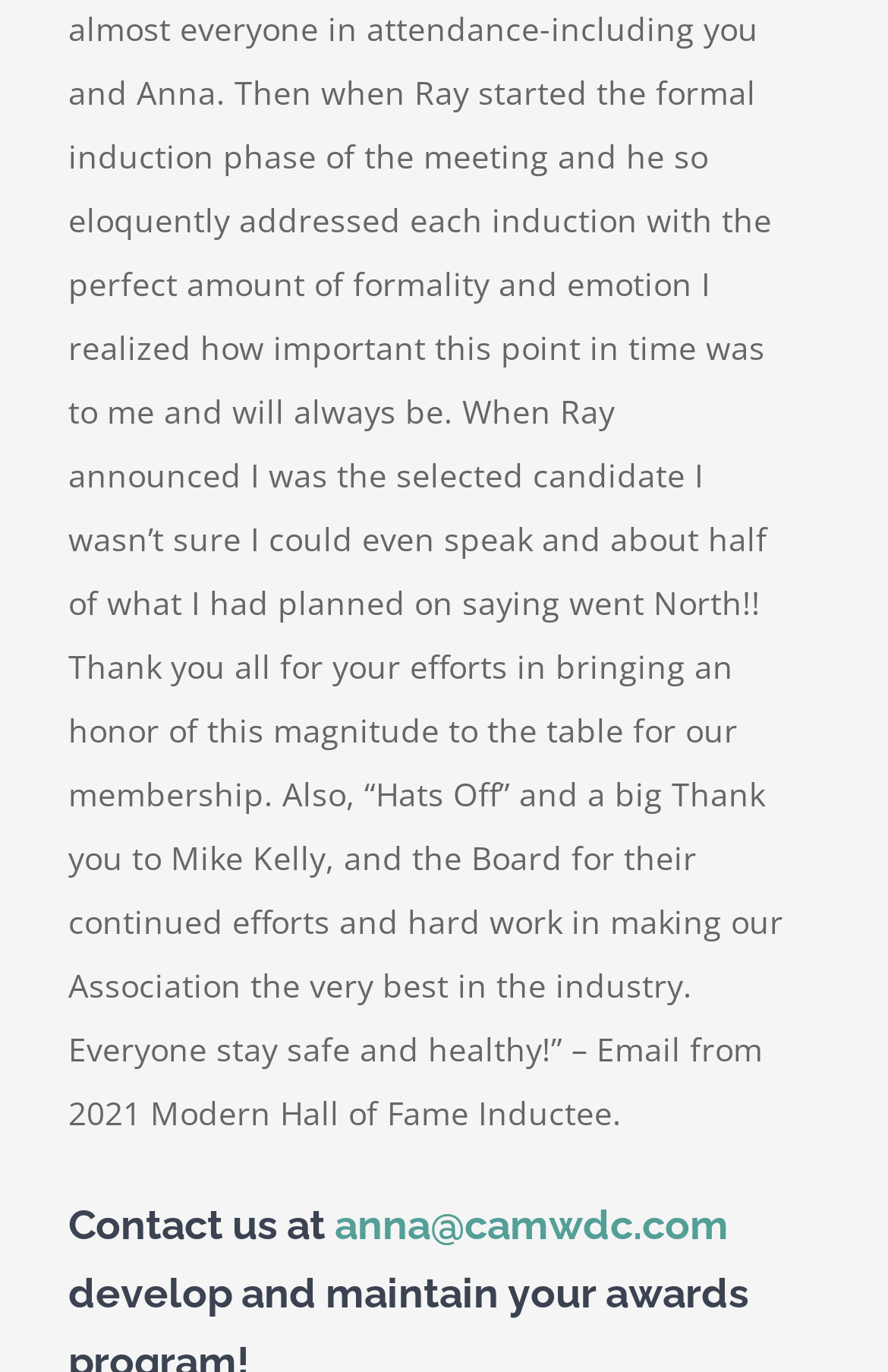Please provide the bounding box coordinates in the format (top-left x, top-left y, bottom-right x, bottom-right y). Remember, all values are floating point numbers between 0 and 1. What is the bounding box coordinate of the region described as: Tumblr

[0.524, 0.934, 0.56, 0.957]